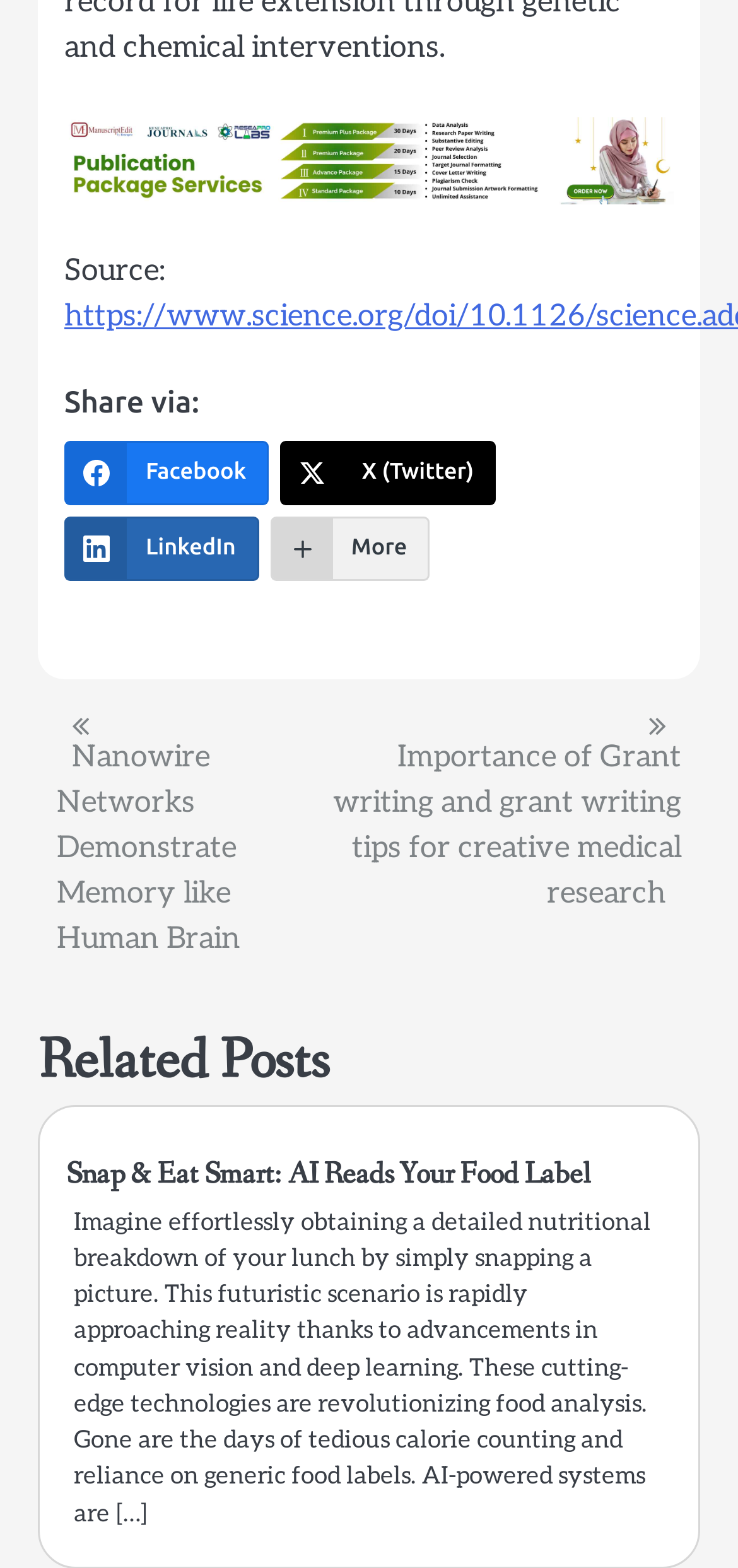Please identify the bounding box coordinates of the element's region that I should click in order to complete the following instruction: "Read the post about Nanowire Networks". The bounding box coordinates consist of four float numbers between 0 and 1, i.e., [left, top, right, bottom].

[0.077, 0.471, 0.326, 0.61]